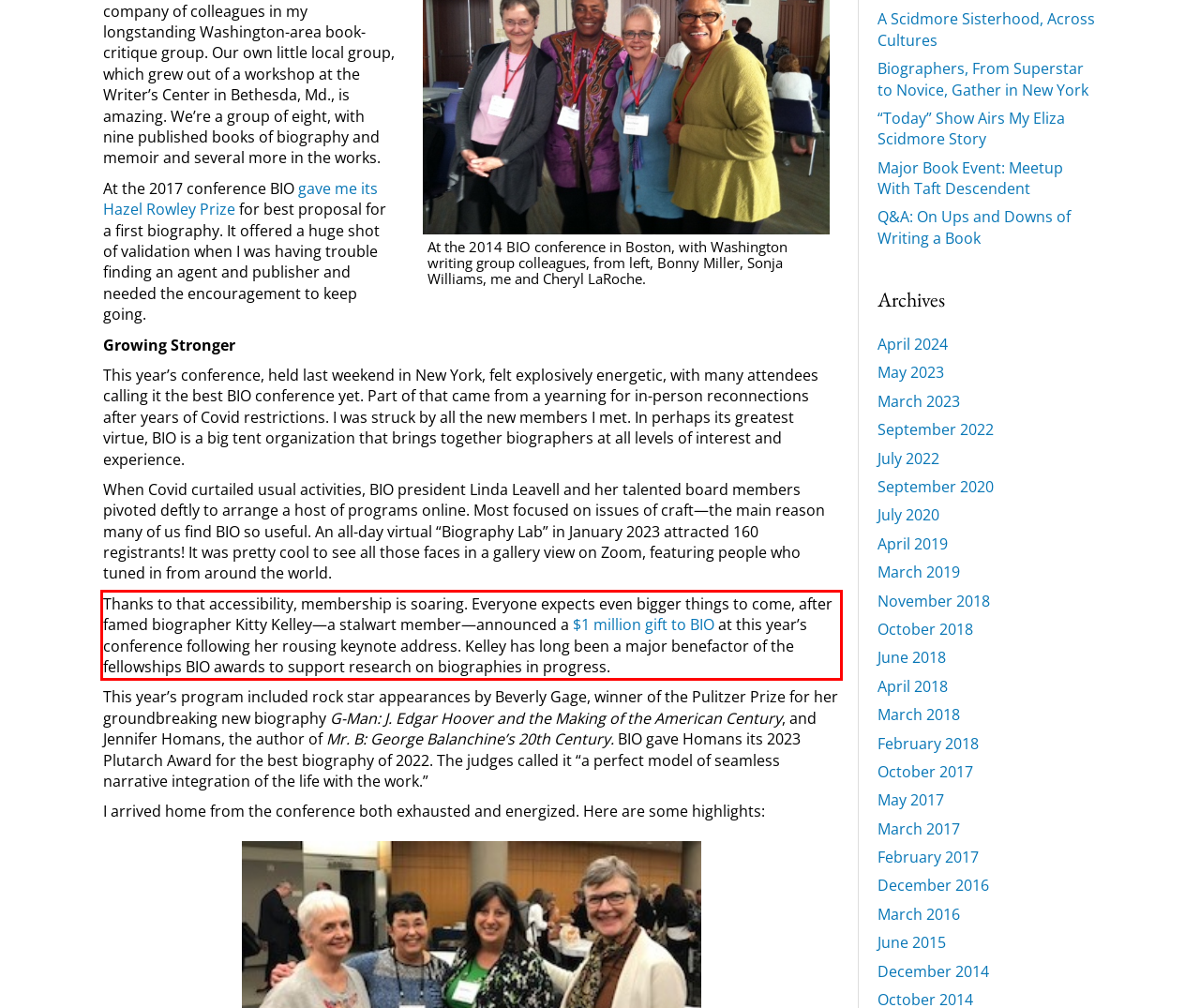Within the screenshot of the webpage, locate the red bounding box and use OCR to identify and provide the text content inside it.

Thanks to that accessibility, membership is soaring. Everyone expects even bigger things to come, after famed biographer Kitty Kelley—a stalwart member—announced a $1 million gift to BIO at this year’s conference following her rousing keynote address. Kelley has long been a major benefactor of the fellowships BIO awards to support research on biographies in progress.